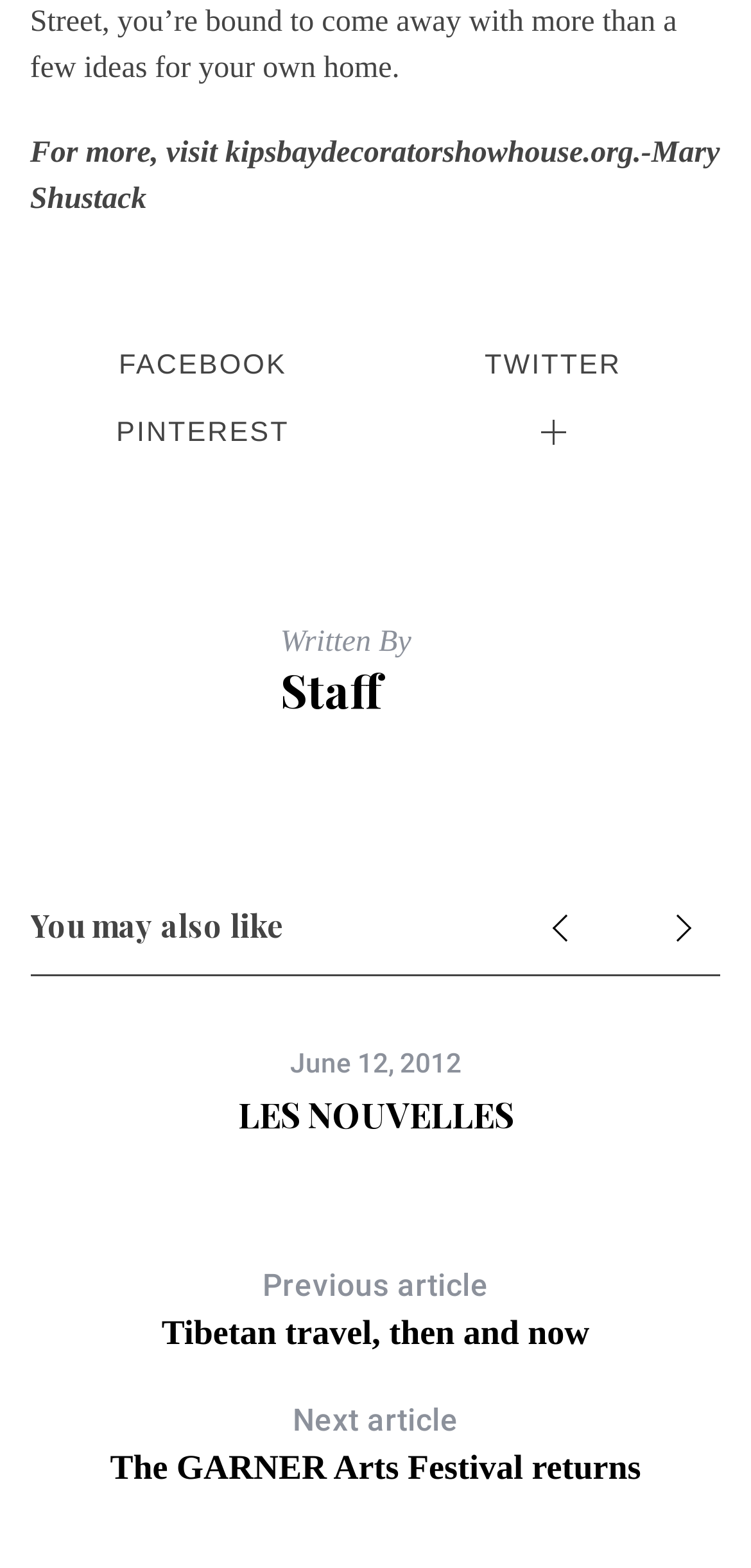Based on the image, provide a detailed response to the question:
How many social media links are there?

I counted the number of social media links on the webpage, which are FACEBOOK, TWITTER, and PINTEREST, so there are 3 social media links.